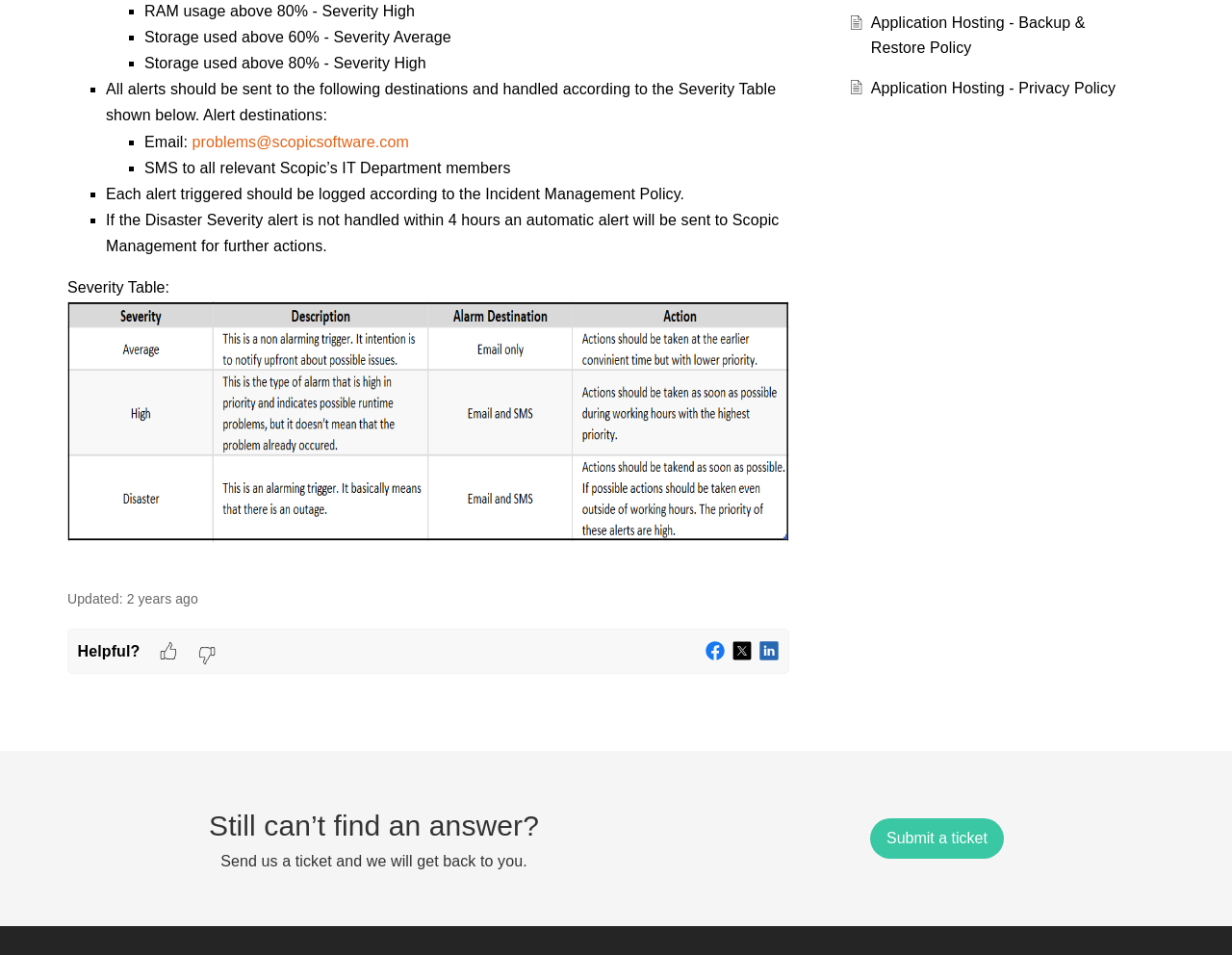Given the description "problems@scopicsoftware.com", provide the bounding box coordinates of the corresponding UI element.

[0.156, 0.14, 0.332, 0.157]